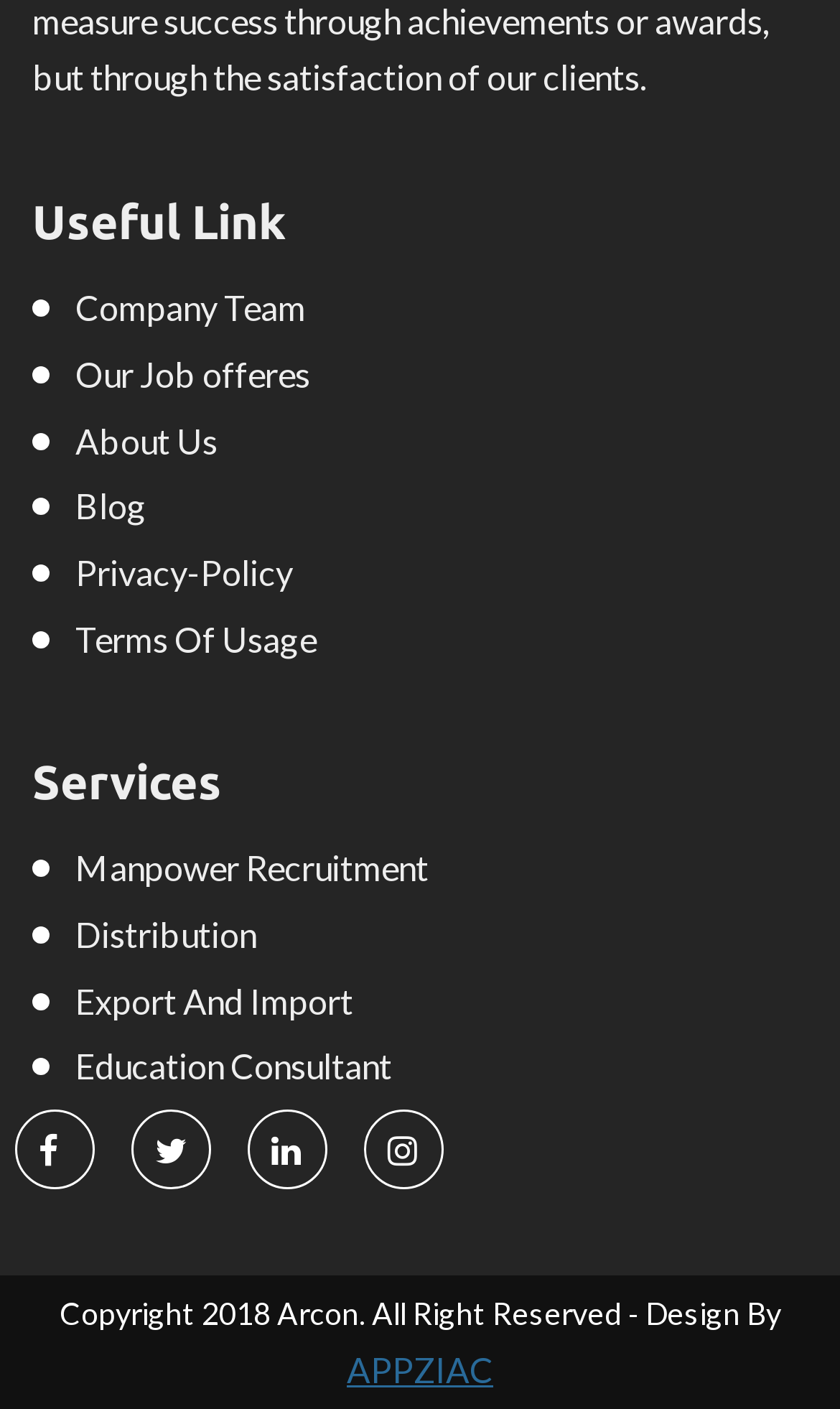Locate the UI element described by Company Team and provide its bounding box coordinates. Use the format (top-left x, top-left y, bottom-right x, bottom-right y) with all values as floating point numbers between 0 and 1.

[0.038, 0.203, 0.364, 0.232]